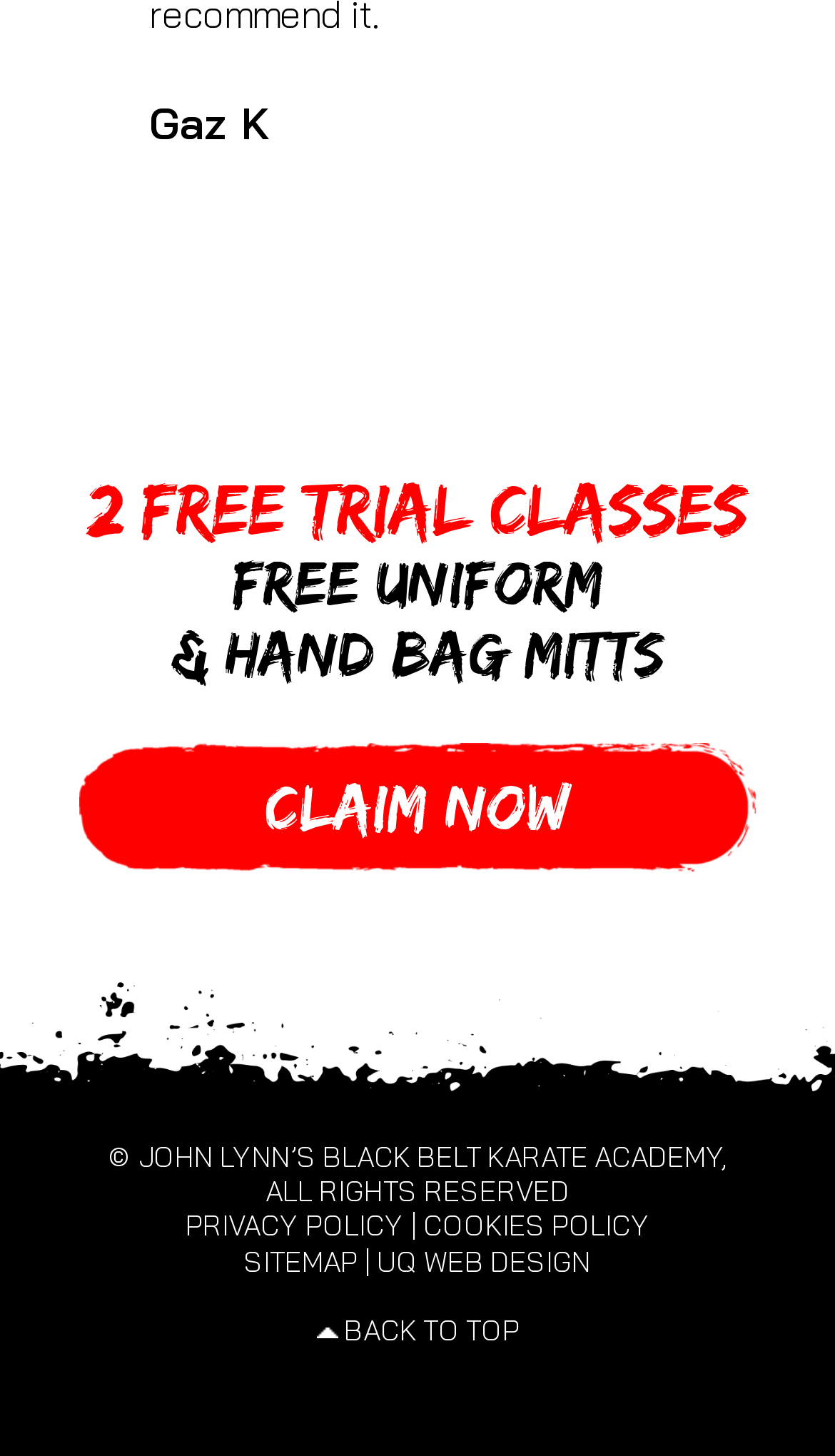Answer the question using only one word or a concise phrase: What are the two policies mentioned at the bottom of the page?

Privacy Policy and Cookies Policy